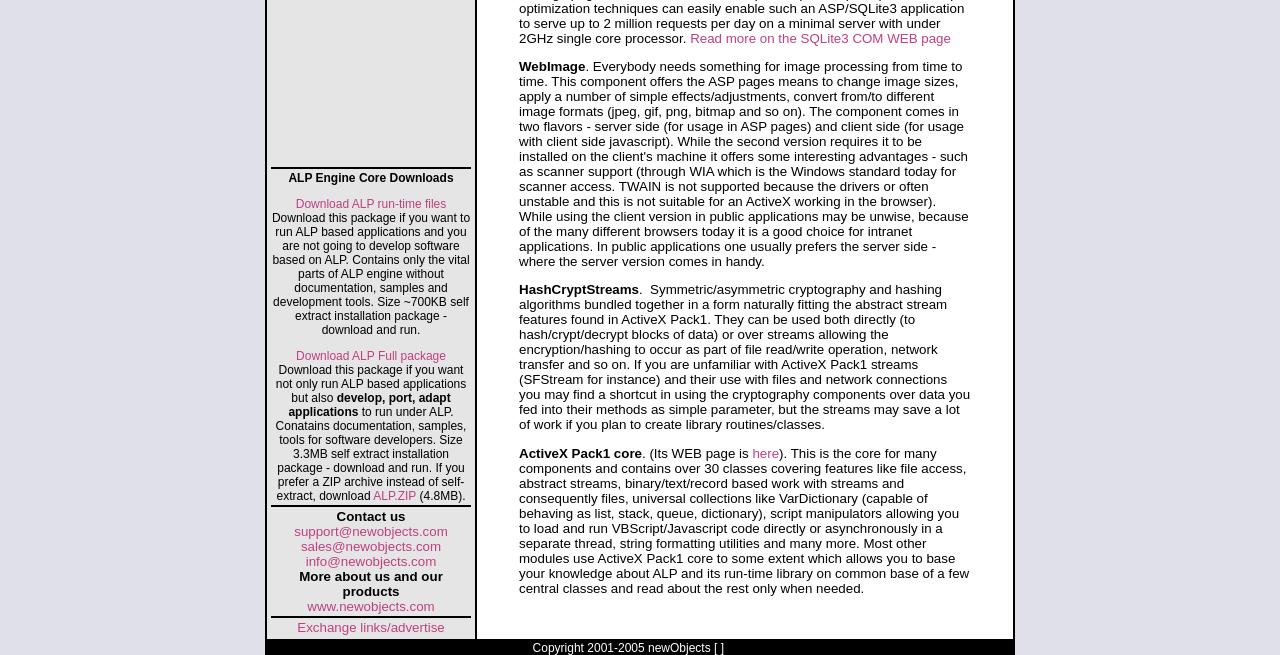Given the webpage screenshot, identify the bounding box of the UI element that matches this description: "Download ALP Full package".

[0.231, 0.533, 0.348, 0.555]